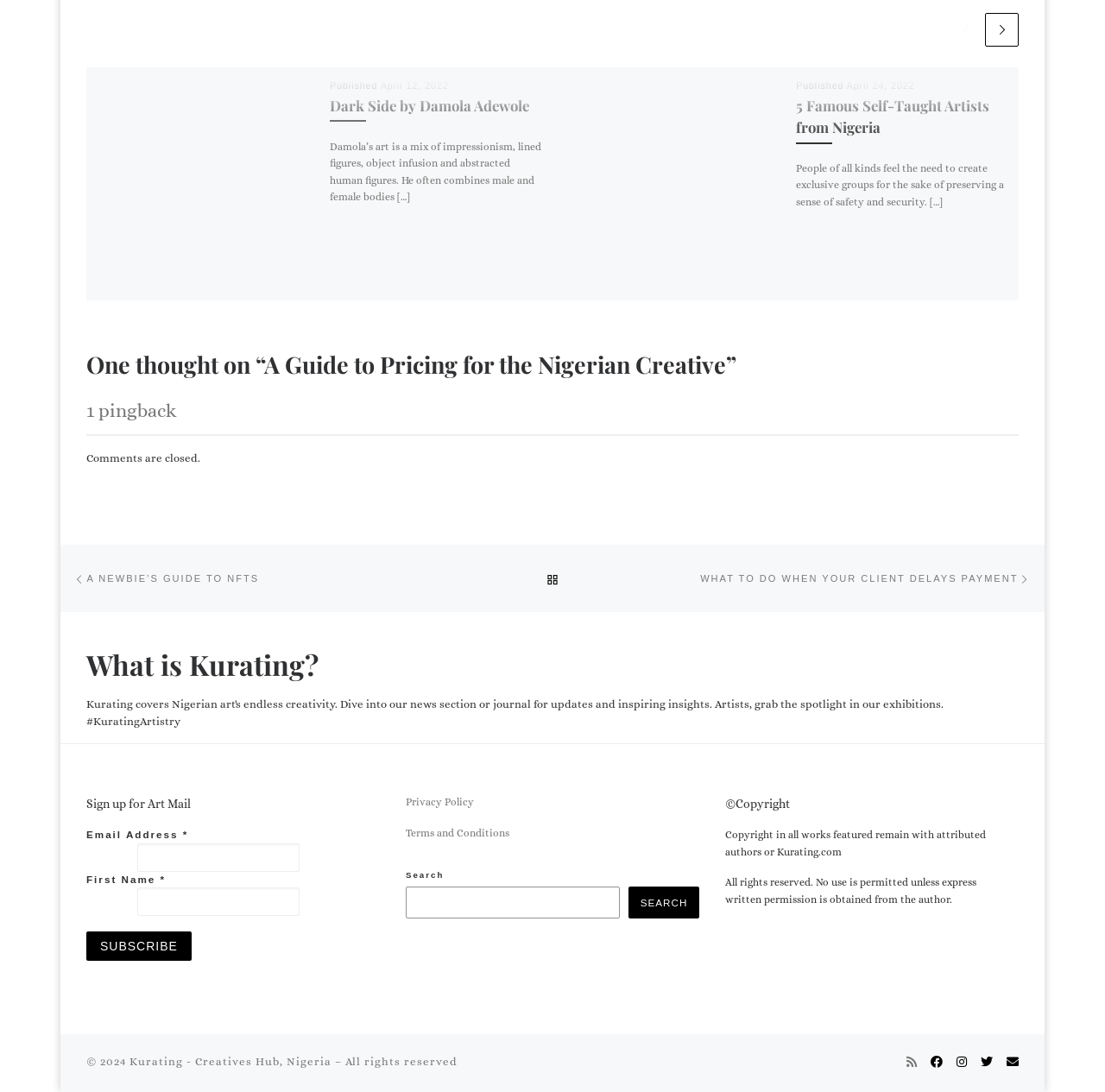Find the bounding box coordinates of the clickable region needed to perform the following instruction: "View the terms and conditions". The coordinates should be provided as four float numbers between 0 and 1, i.e., [left, top, right, bottom].

[0.367, 0.757, 0.461, 0.768]